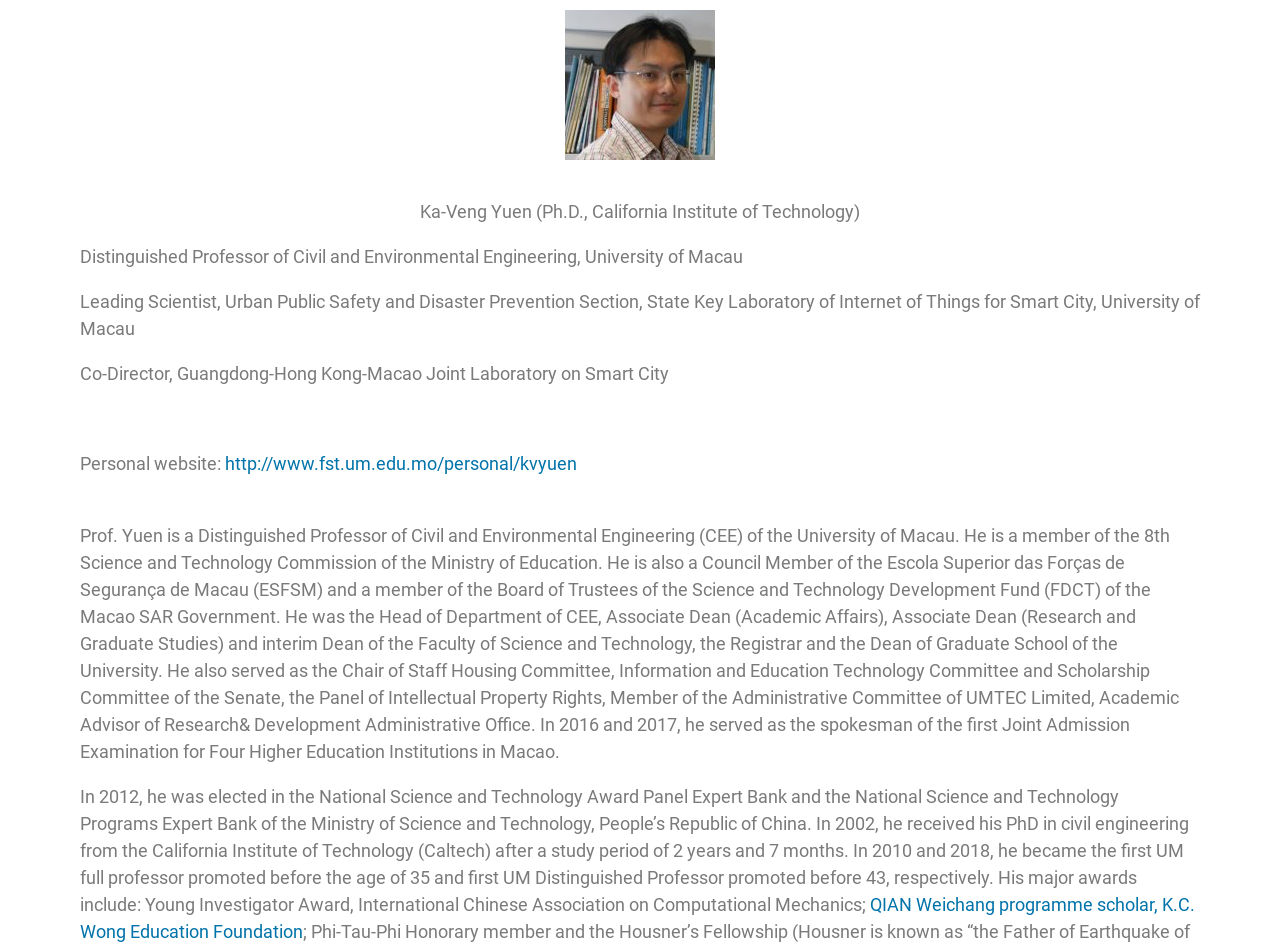Please provide the bounding box coordinates for the UI element as described: "name="dis_r5_c6"". The coordinates must be four floats between 0 and 1, represented as [left, top, right, bottom].

None